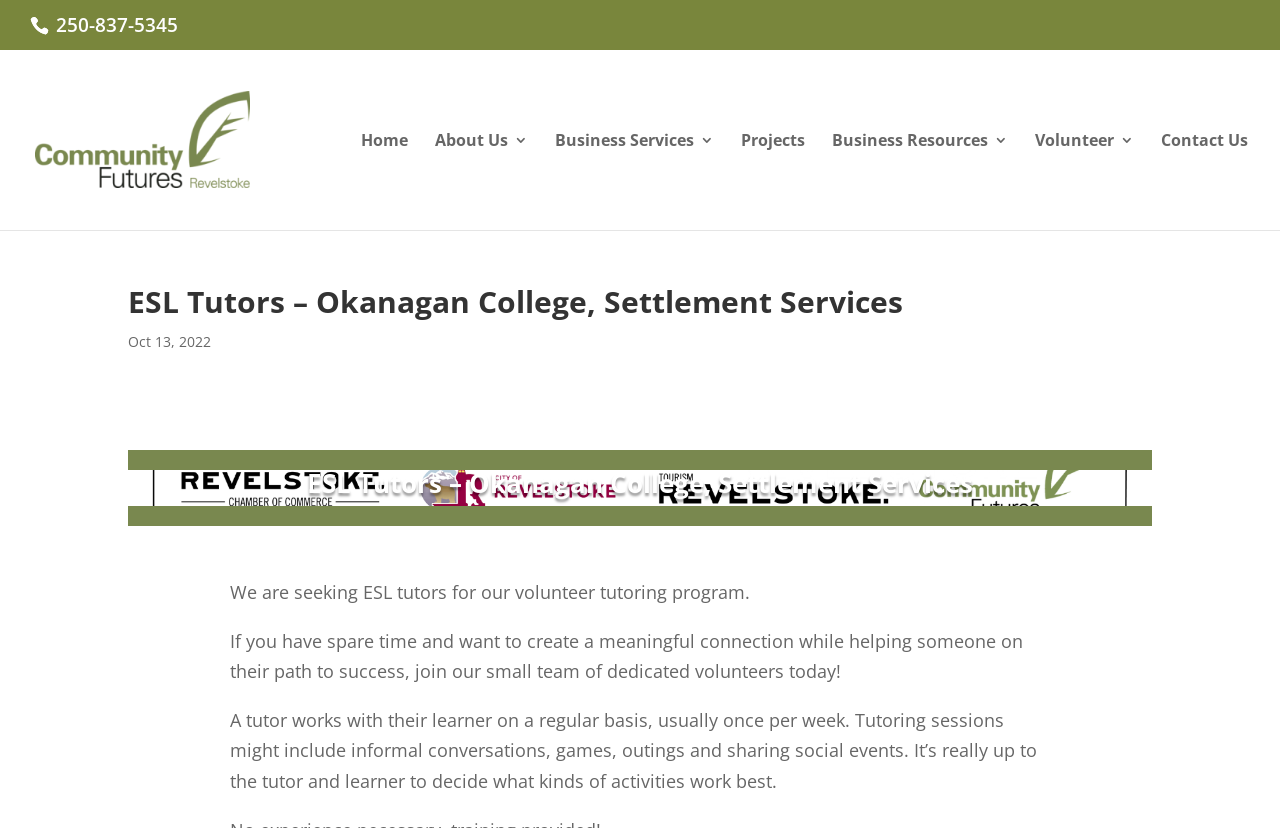What is the phone number provided on the webpage?
Look at the image and respond to the question as thoroughly as possible.

The phone number is found on the top part of the webpage, which is 250-837-5345.